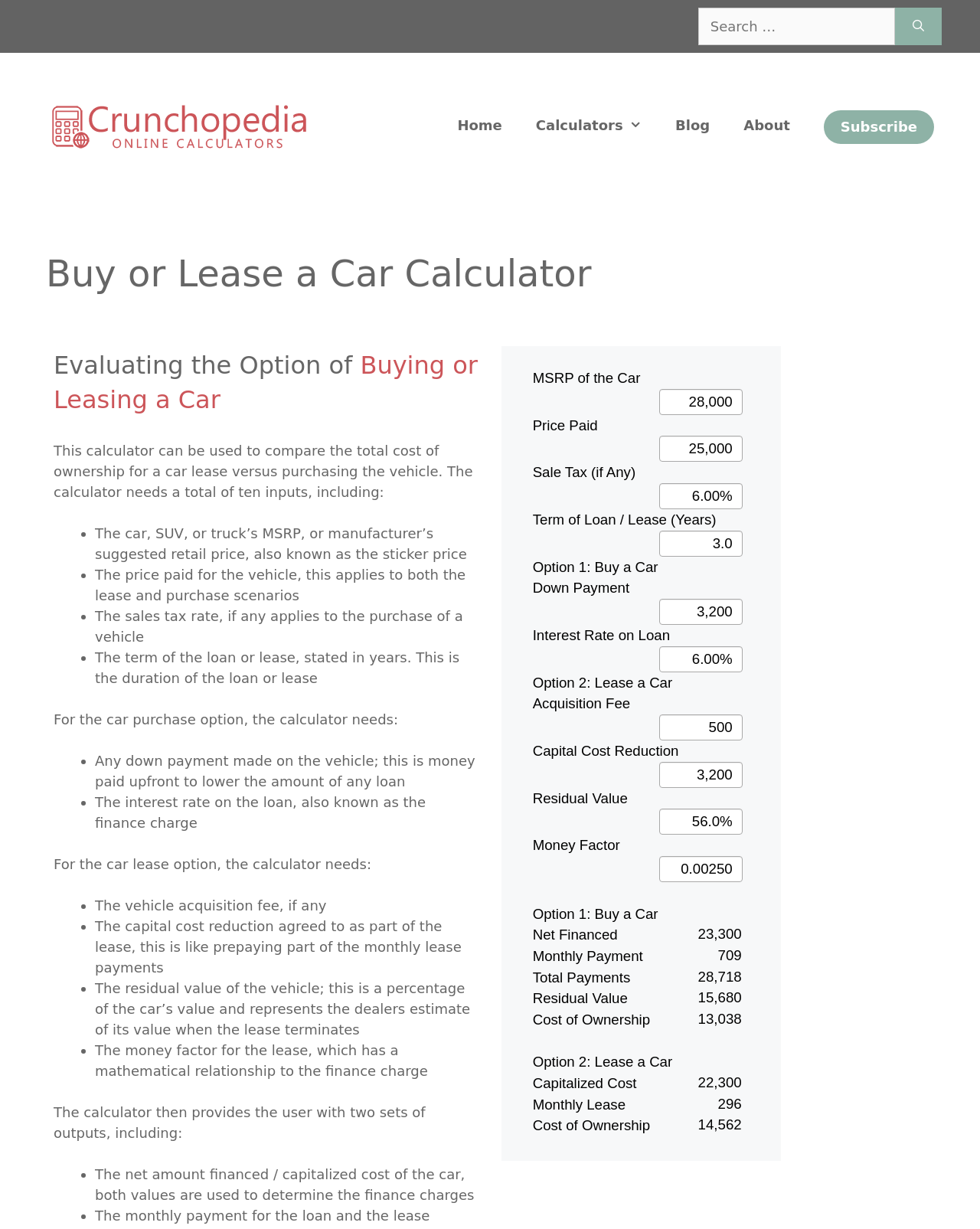Analyze the image and deliver a detailed answer to the question: What is the purpose of this calculator?

Based on the webpage content, this calculator is designed to help users compare the total cost of ownership for a car lease versus purchasing the vehicle. It requires ten inputs, including the car's MSRP, price paid, sales tax rate, and more, to provide outputs such as the net amount financed and monthly payments for both loan and lease options.